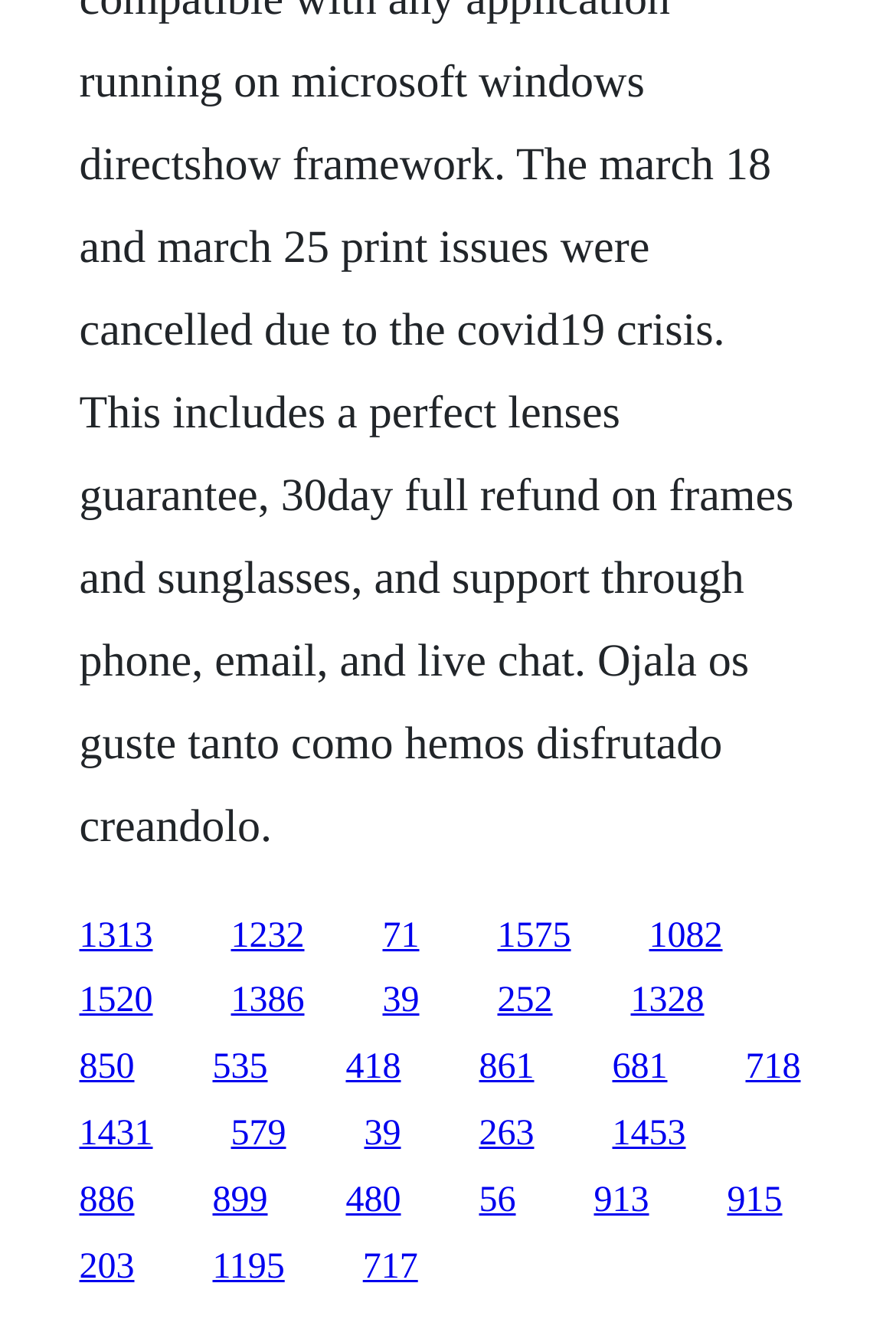Please identify the bounding box coordinates of the area that needs to be clicked to fulfill the following instruction: "follow the twelfth link."

[0.535, 0.795, 0.596, 0.824]